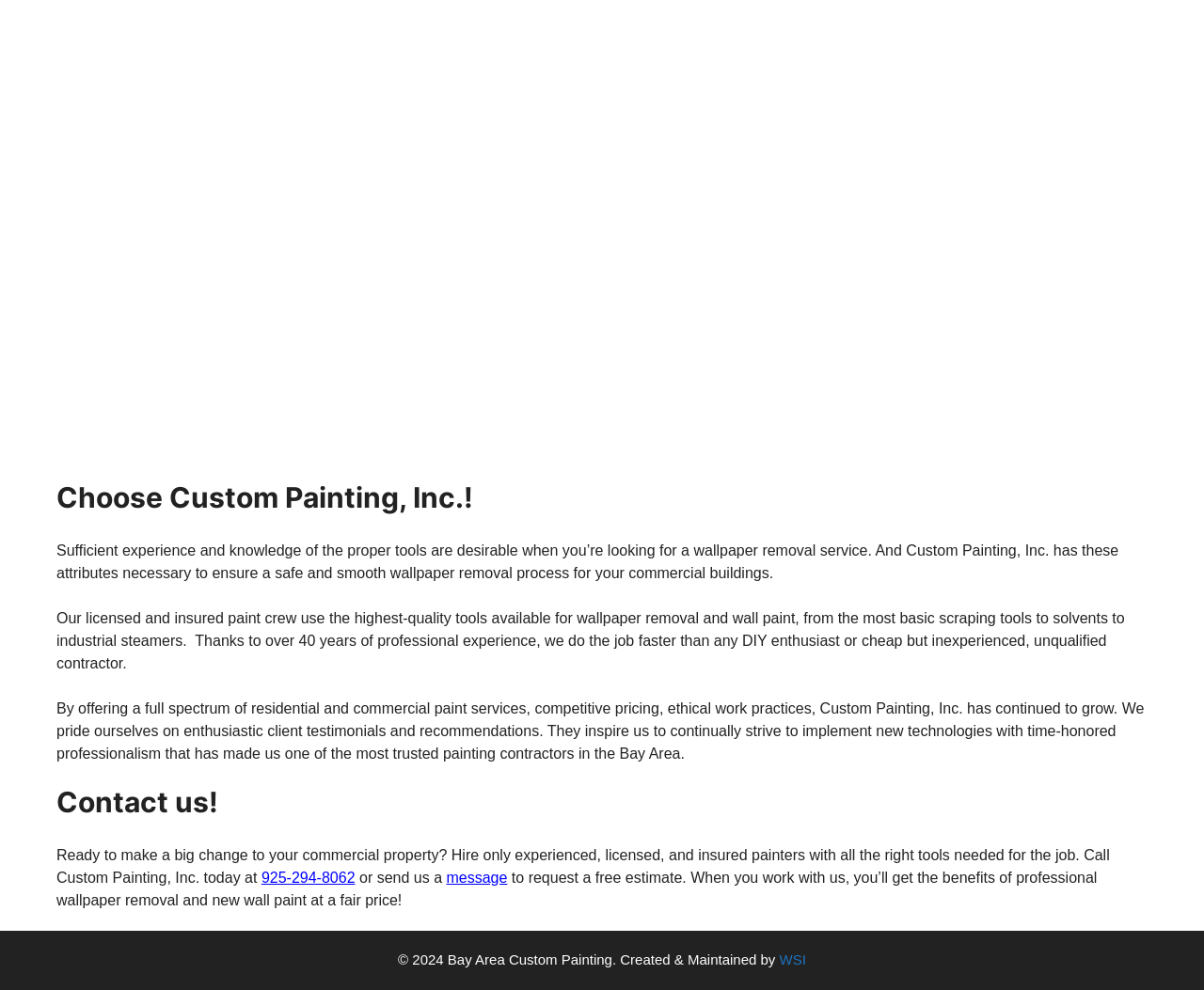Who created and maintained the website?
From the details in the image, answer the question comprehensively.

The text 'Created & Maintained by WSI' at the bottom of the webpage indicates who created and maintained the website.